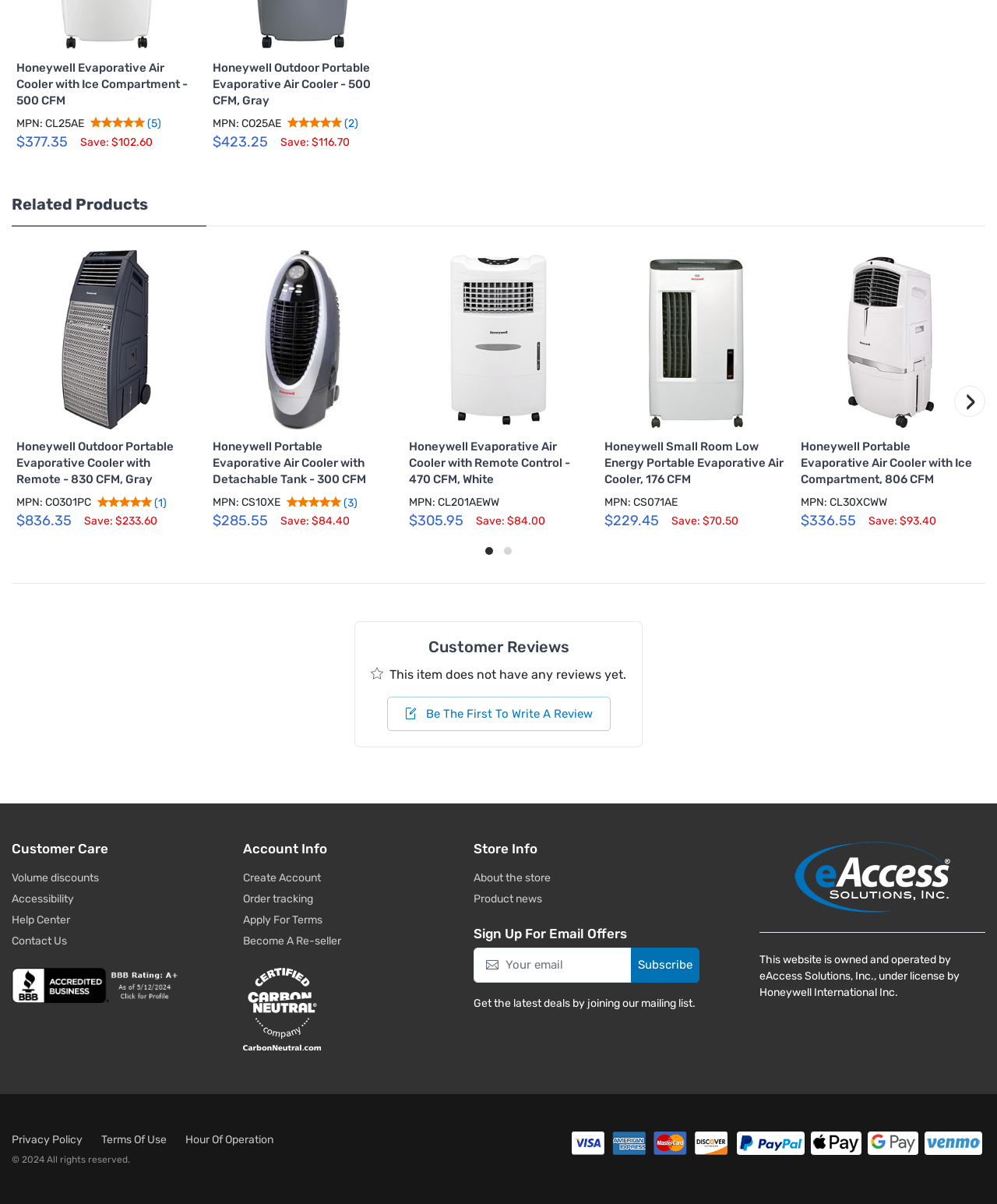How many reviews does the Honeywell Outdoor Portable Evaporative Air Cooler with Remote have?
Could you answer the question with a detailed and thorough explanation?

The number of reviews for the Honeywell Outdoor Portable Evaporative Air Cooler with Remote is found in the link element with OCR text '(1)' and bounding box coordinates [0.098, 0.412, 0.167, 0.423].